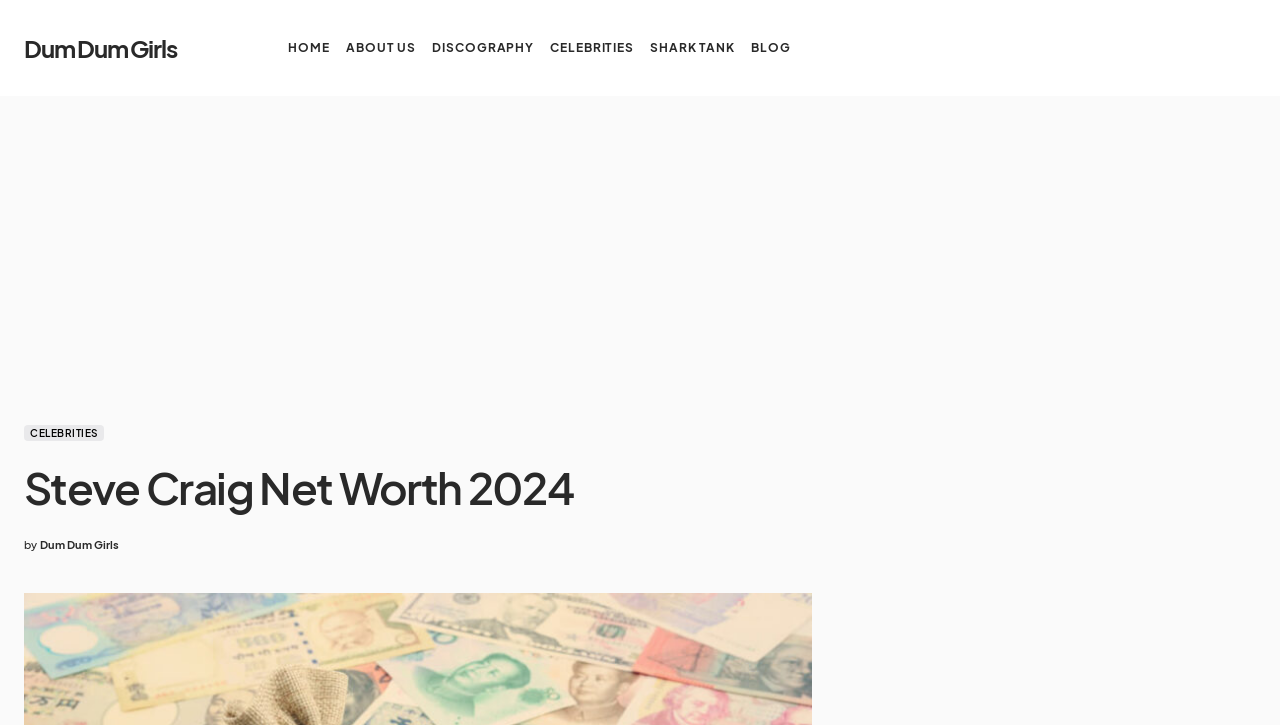How many navigation links are there?
Use the information from the image to give a detailed answer to the question.

There are 7 navigation links at the top of the webpage, which are 'HOME', 'ABOUT US', 'DISCOGRAPHY', 'CELEBRITIES', 'SHARK TANK', 'BLOG', and 'Dum Dum Girls'.